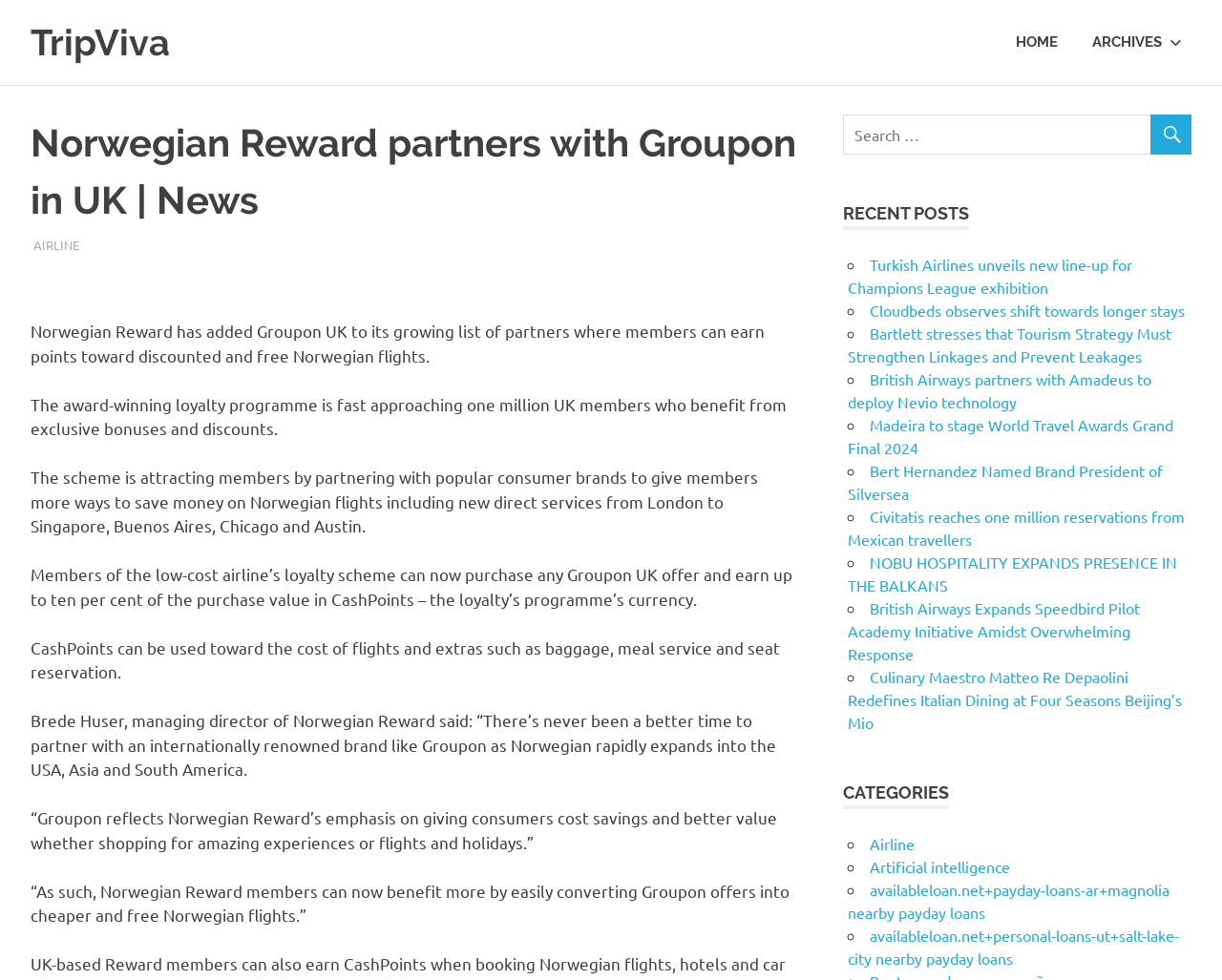What is Norwegian Reward partnering with?
Using the image provided, answer with just one word or phrase.

Groupon UK